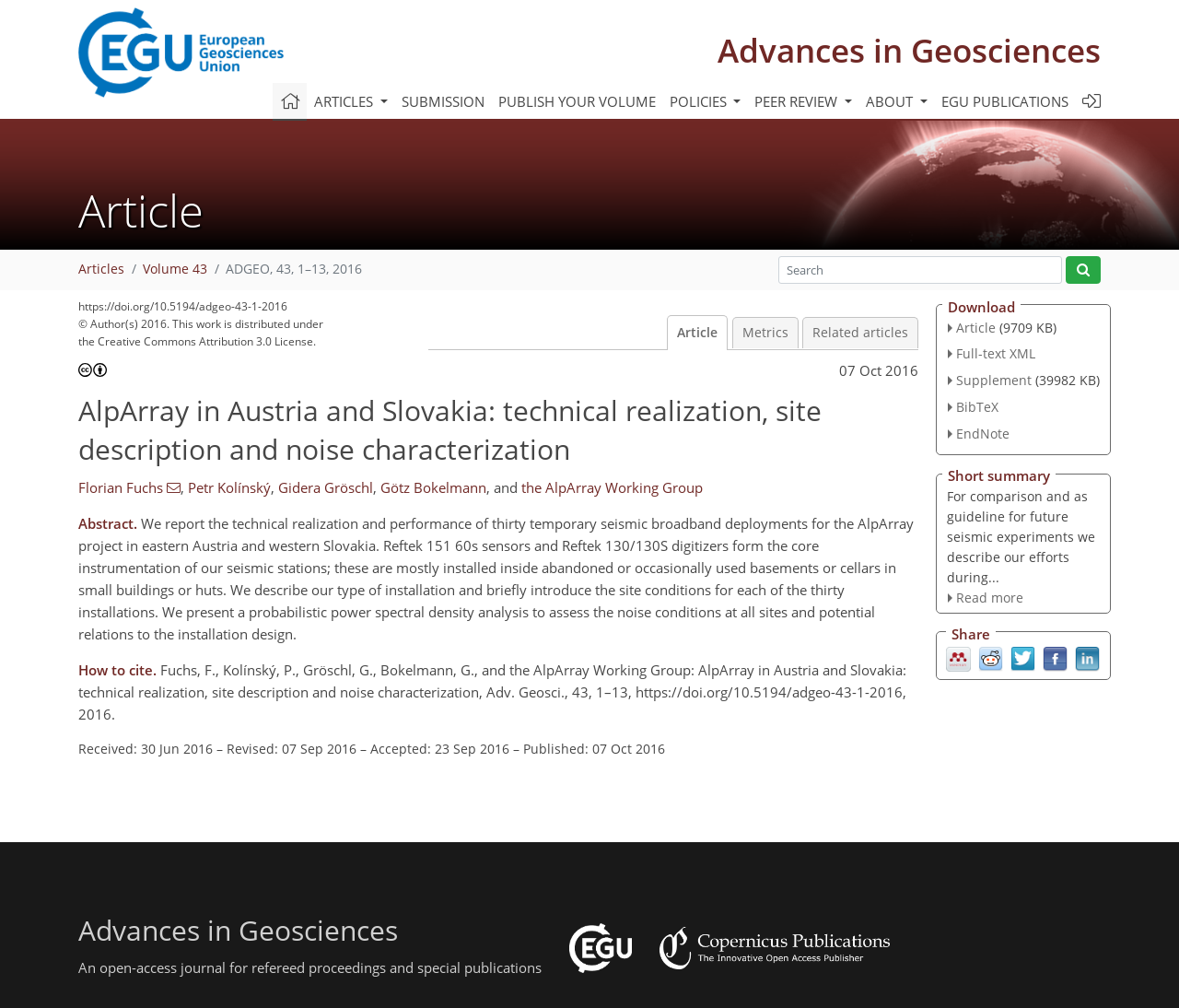What is the title of the article?
Can you provide a detailed and comprehensive answer to the question?

I found the title of the article by looking at the heading element with the text 'AlpArray in Austria and Slovakia: technical realization, site description and noise characterization'.